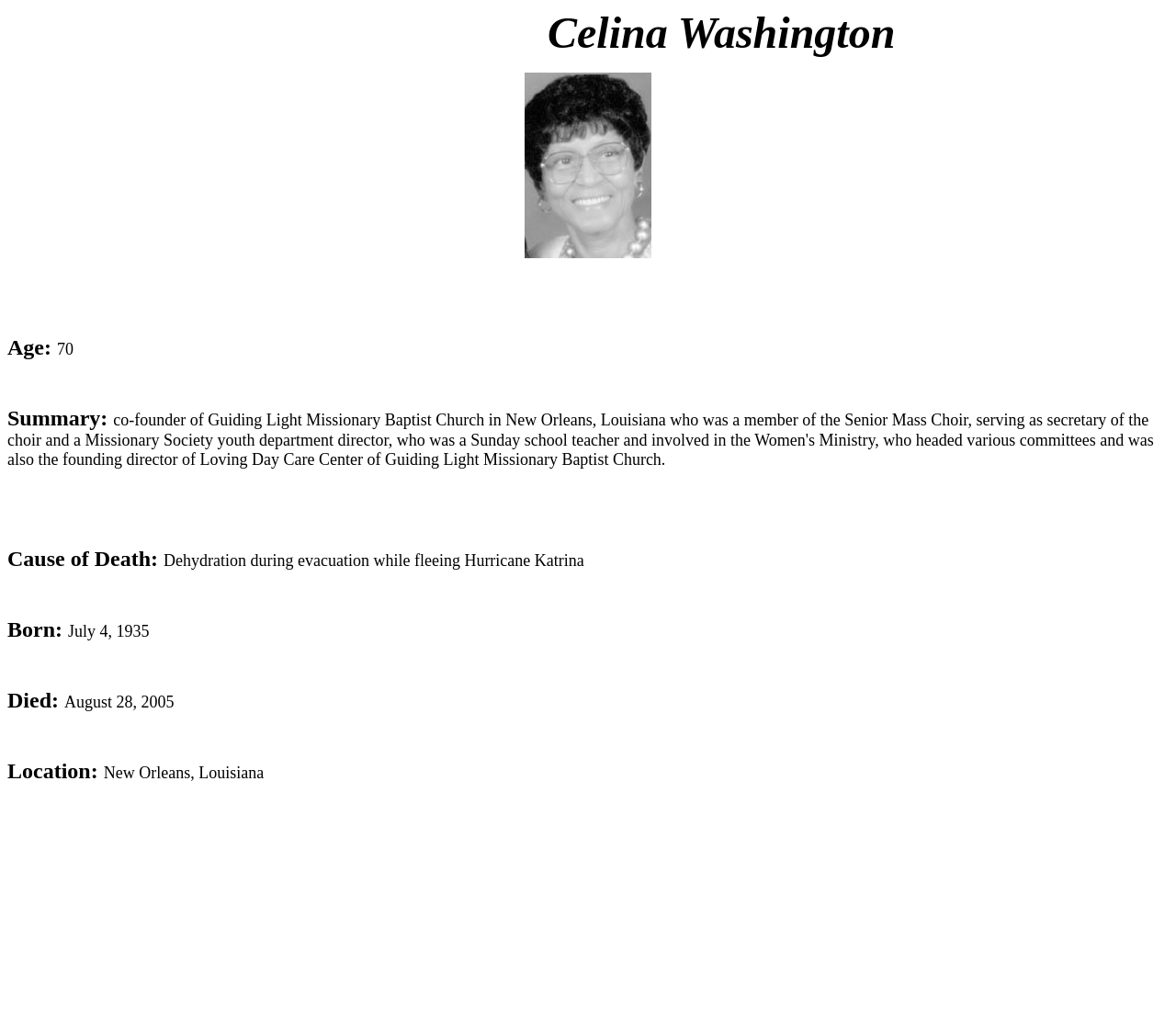Answer the following in one word or a short phrase: 
What is Celina Washington's age?

70